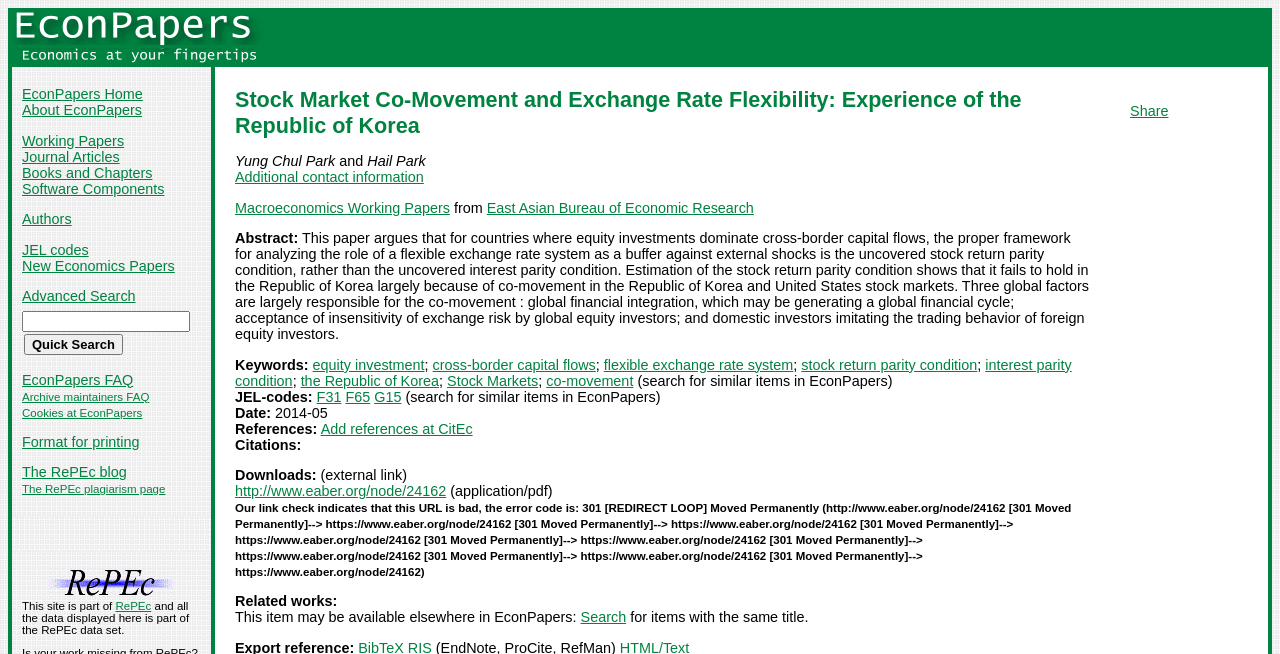Find the bounding box coordinates of the element you need to click on to perform this action: 'Download the paper in PDF format'. The coordinates should be represented by four float values between 0 and 1, in the format [left, top, right, bottom].

[0.184, 0.739, 0.349, 0.763]